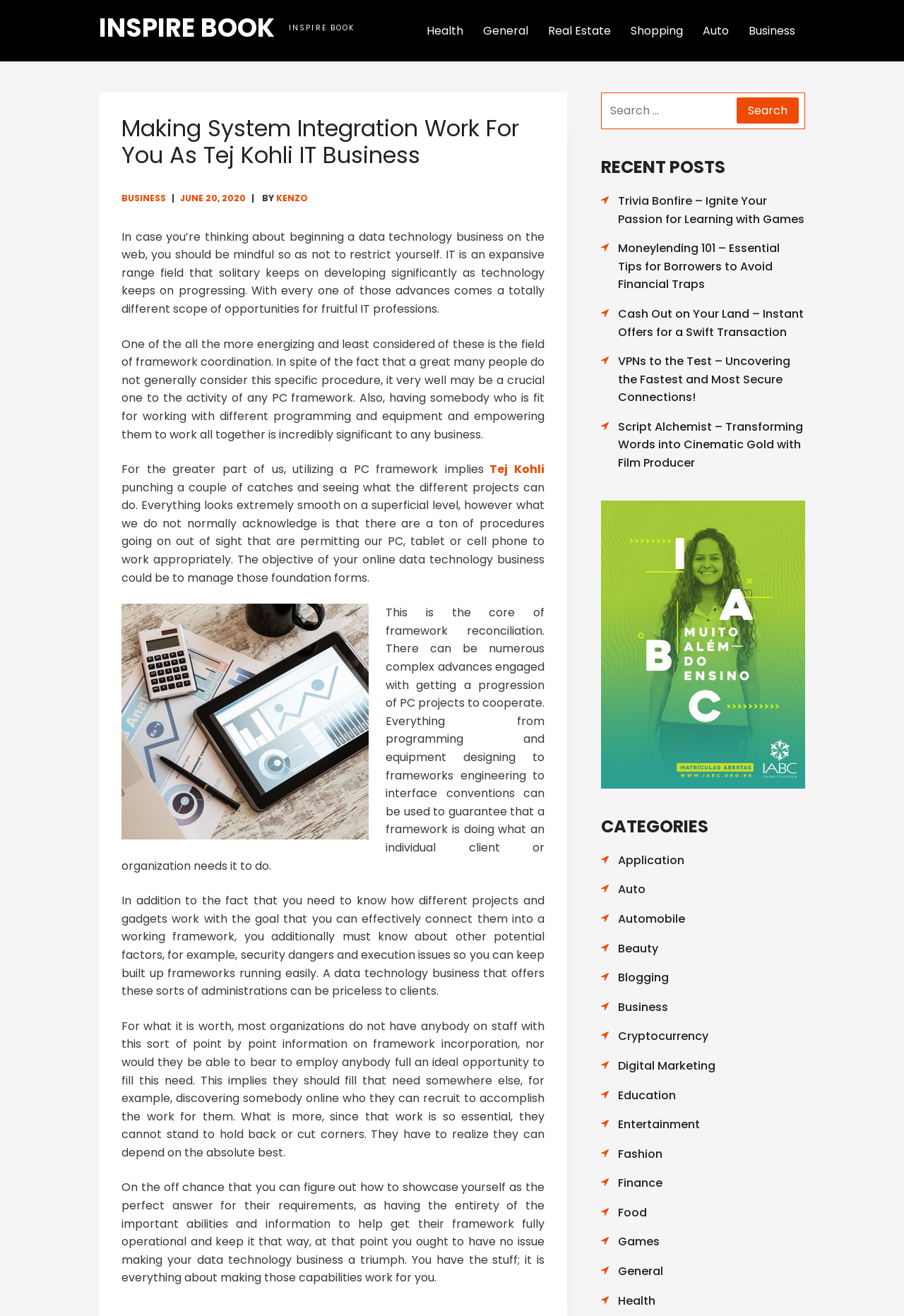Analyze the image and answer the question with as much detail as possible: 
What type of business can benefit from system integration services?

The article suggests that any organization can benefit from system integration services, as it is essential for the smooth operation of computer systems, and most organizations do not have the expertise to handle system integration in-house.